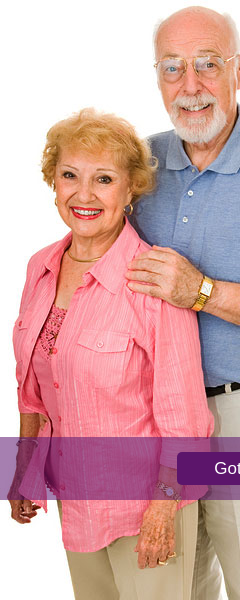Answer the question using only one word or a concise phrase: What is the color of the background?

Light